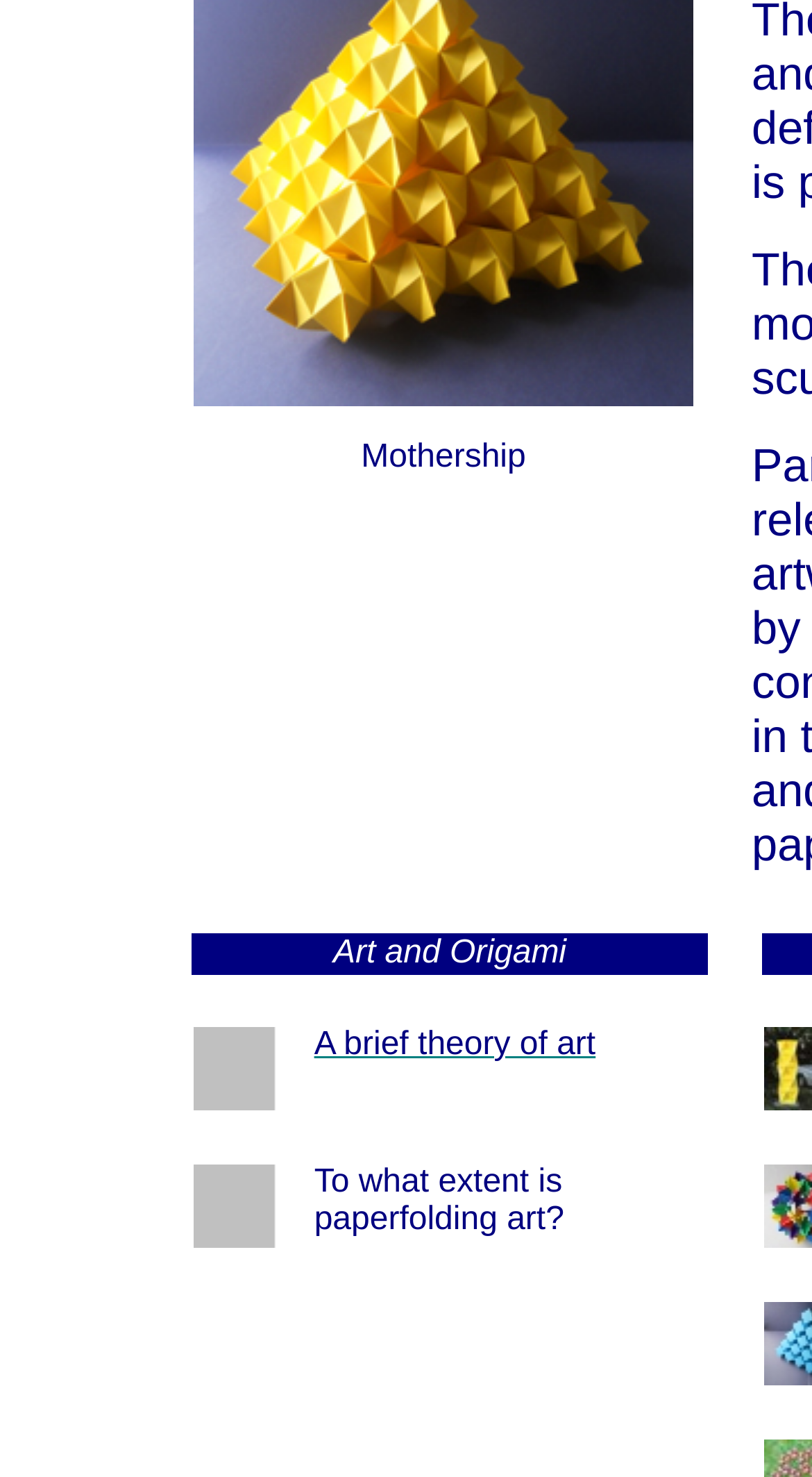Using the provided element description: "A brief theory of art", identify the bounding box coordinates. The coordinates should be four floats between 0 and 1 in the order [left, top, right, bottom].

[0.387, 0.695, 0.733, 0.719]